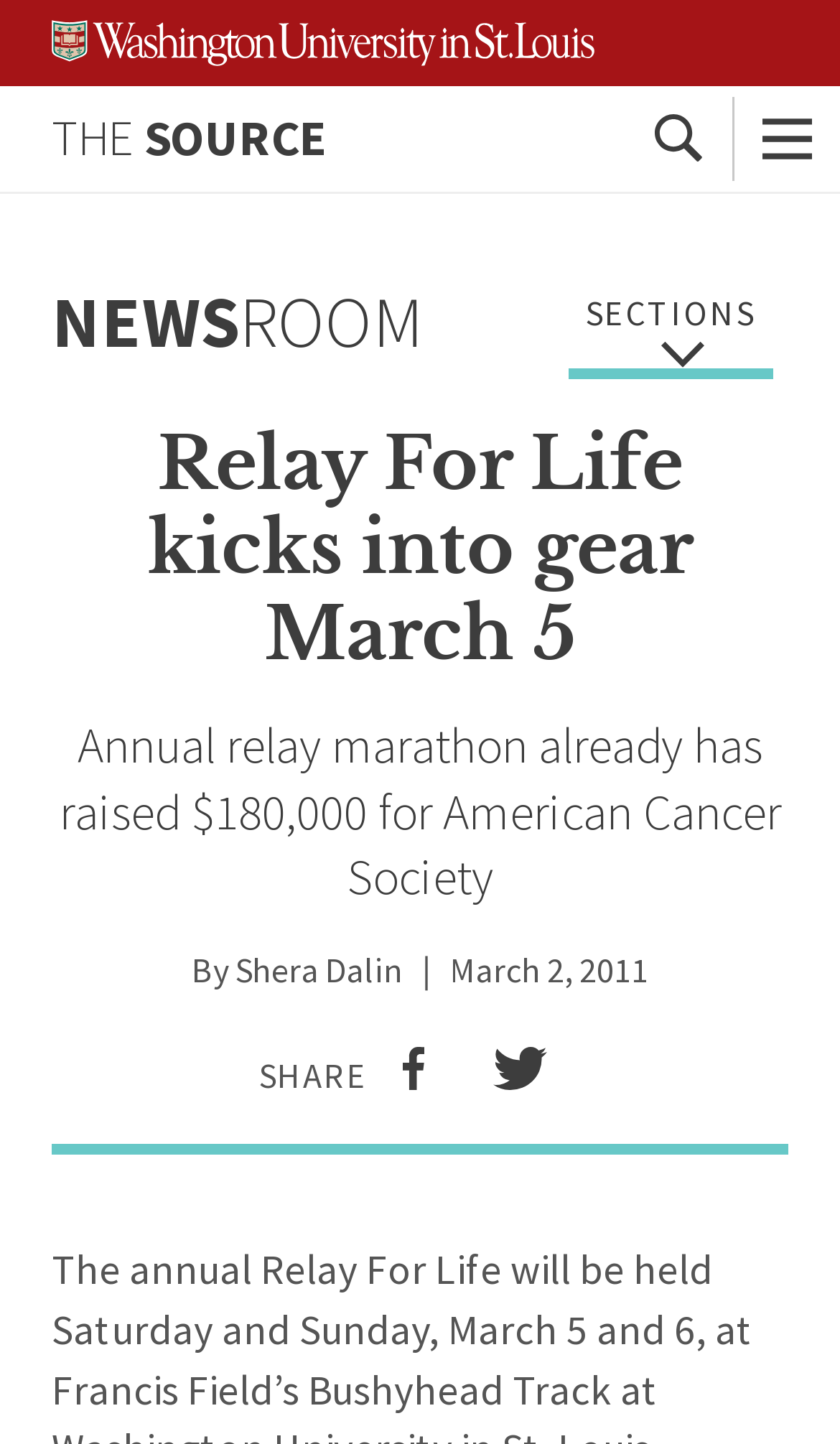Extract the bounding box coordinates for the UI element described by the text: "THE SOURCE". The coordinates should be in the form of [left, top, right, bottom] with values between 0 and 1.

[0.062, 0.074, 0.39, 0.117]